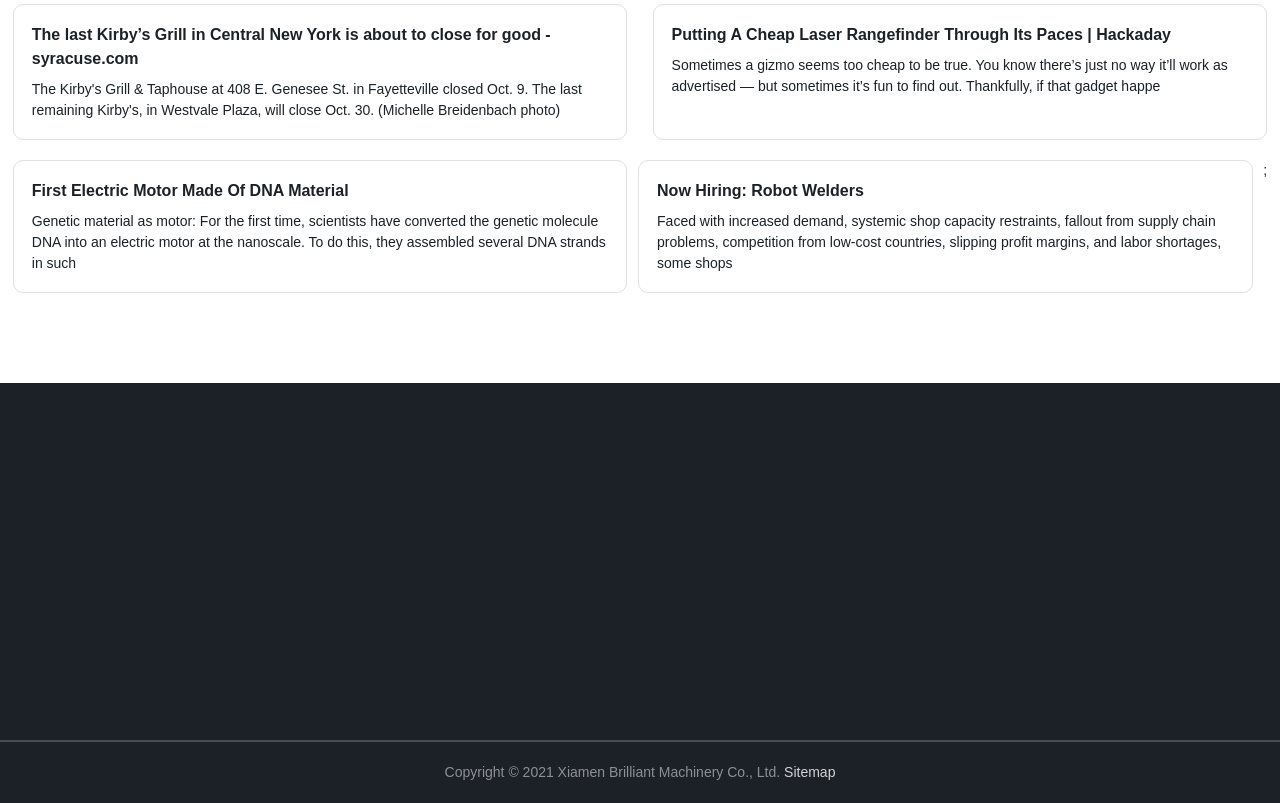Analyze the image and give a detailed response to the question:
What is the name of the company mentioned at the bottom of the webpage?

The copyright information at the bottom of the webpage mentions 'Copyright © 2021 Xiamen Brilliant Machinery Co., Ltd.', which suggests that the company name is Xiamen Brilliant Machinery Co., Ltd.